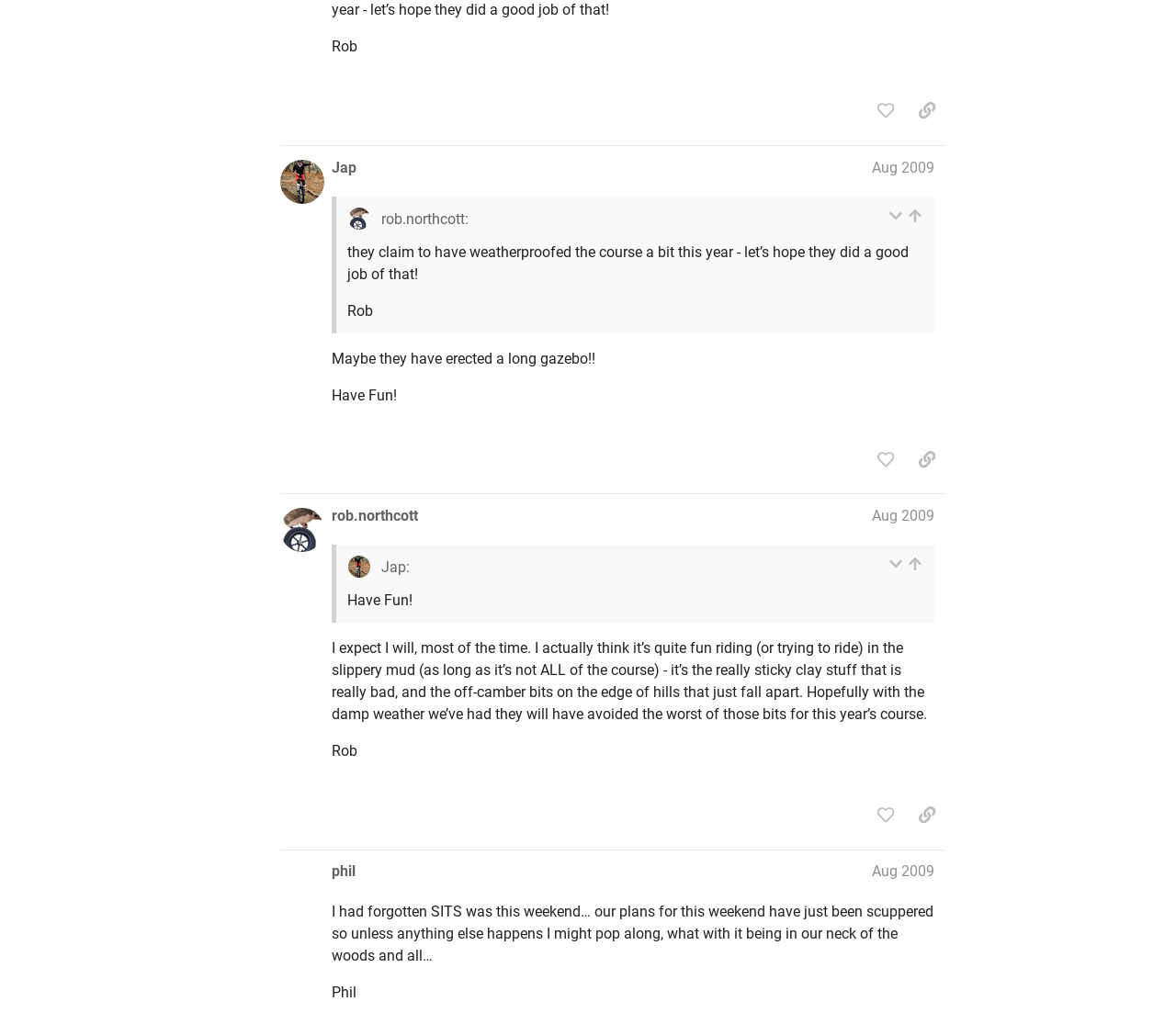Locate the bounding box coordinates of the area you need to click to fulfill this instruction: 'View the topic 'Help: tube valve issue Unicycles and Equipment''. The coordinates must be in the form of four float numbers ranging from 0 to 1: [left, top, right, bottom].

[0.238, 0.617, 0.794, 0.672]